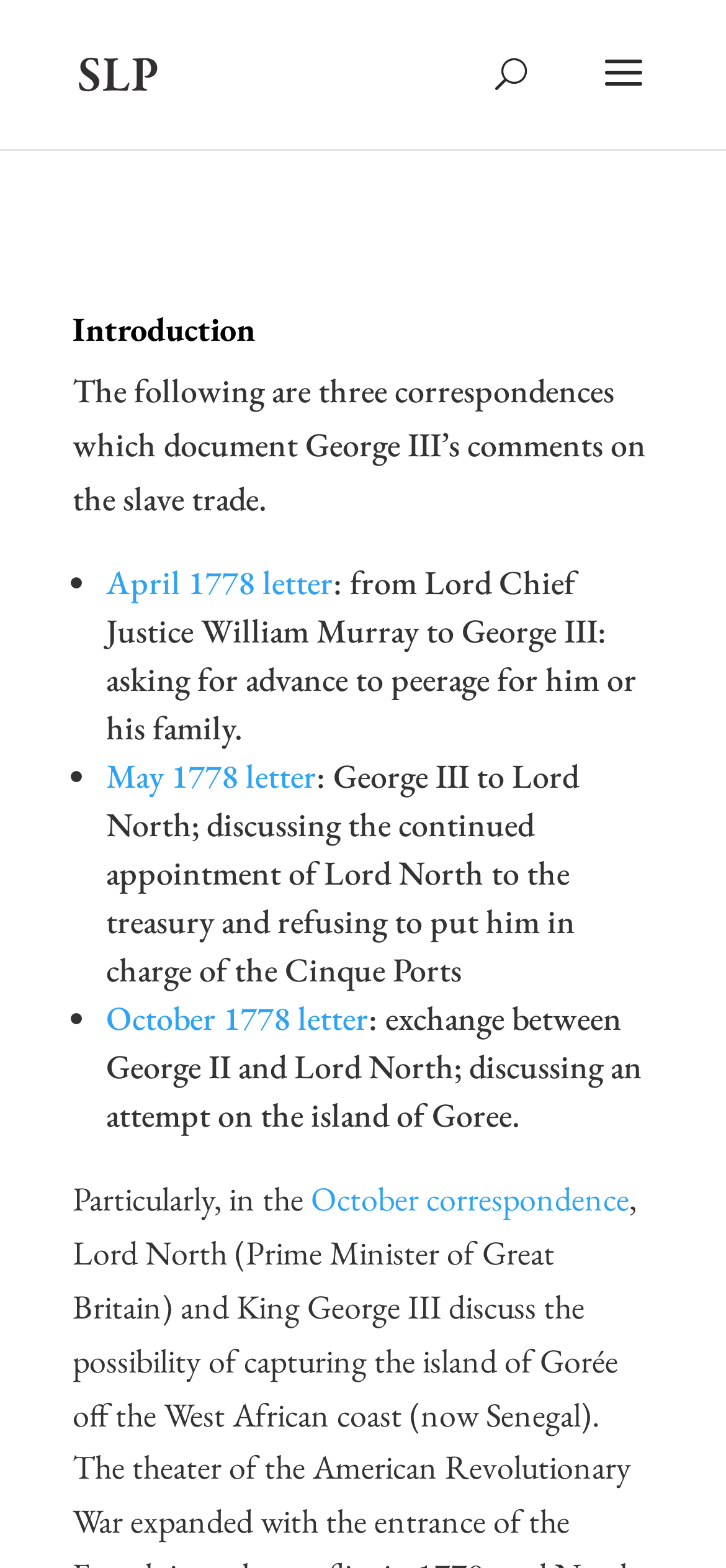Who wrote the April 1778 letter?
Based on the visual details in the image, please answer the question thoroughly.

According to the webpage, the April 1778 letter is 'from Lord Chief Justice William Murray to George III: asking for advance to peerage for him or his family.' Hence, I determine that the author of the letter is Lord Chief Justice William Murray.